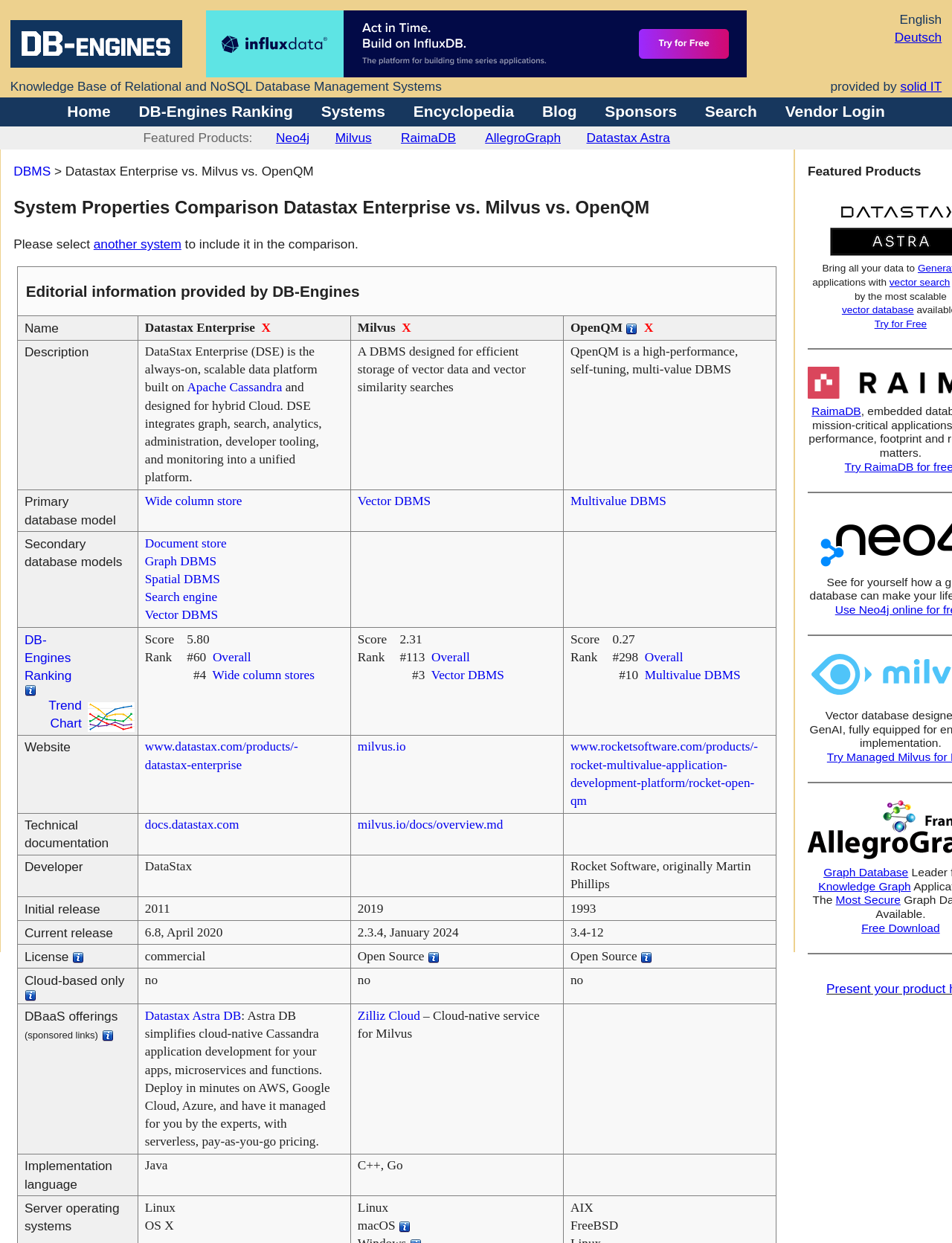Provide the bounding box coordinates in the format (top-left x, top-left y, bottom-right x, bottom-right y). All values are floating point numbers between 0 and 1. Determine the bounding box coordinate of the UI element described as: Datastax Astra

[0.616, 0.105, 0.704, 0.117]